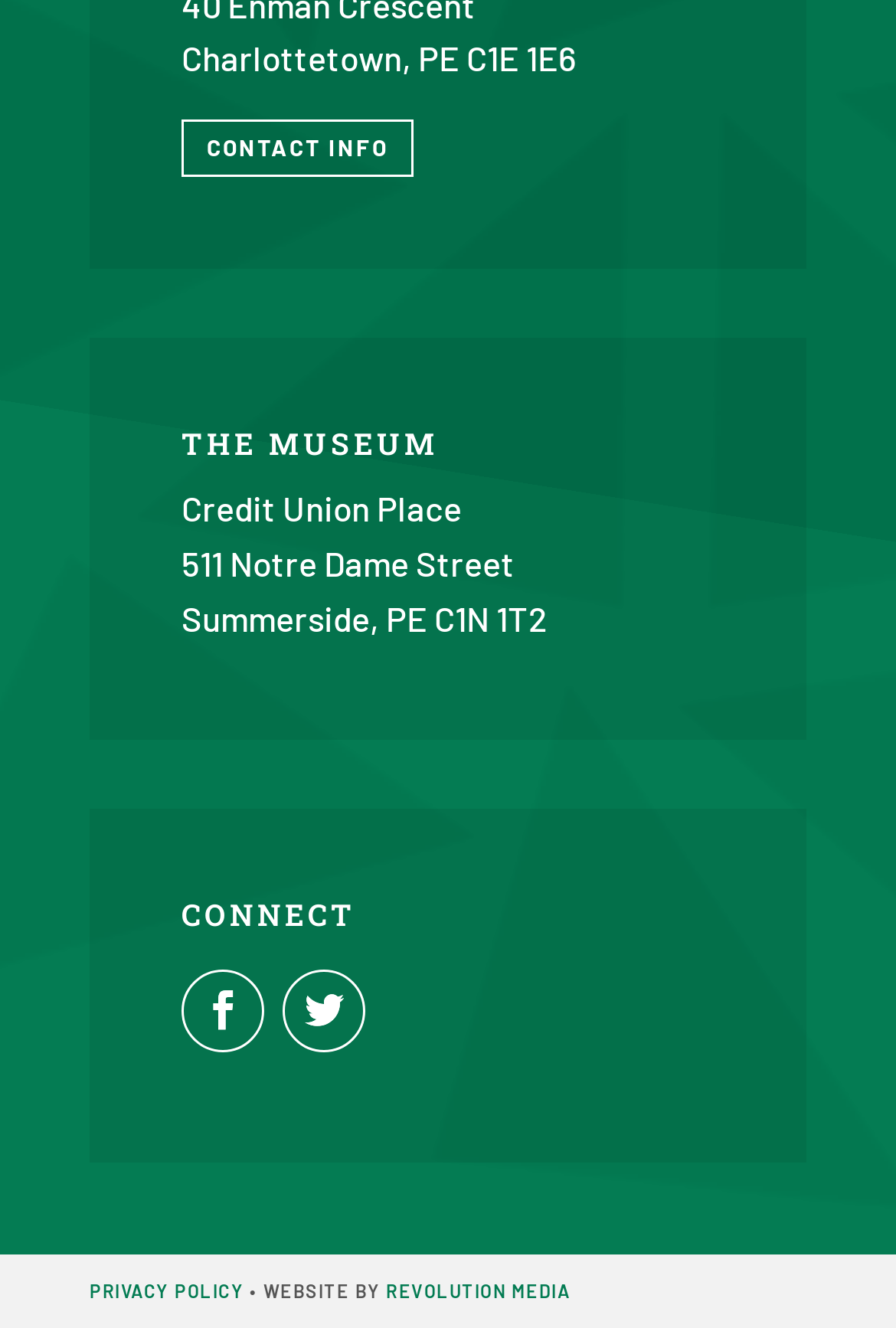What is the name of the company that developed the website?
Refer to the image and respond with a one-word or short-phrase answer.

Revolution Media